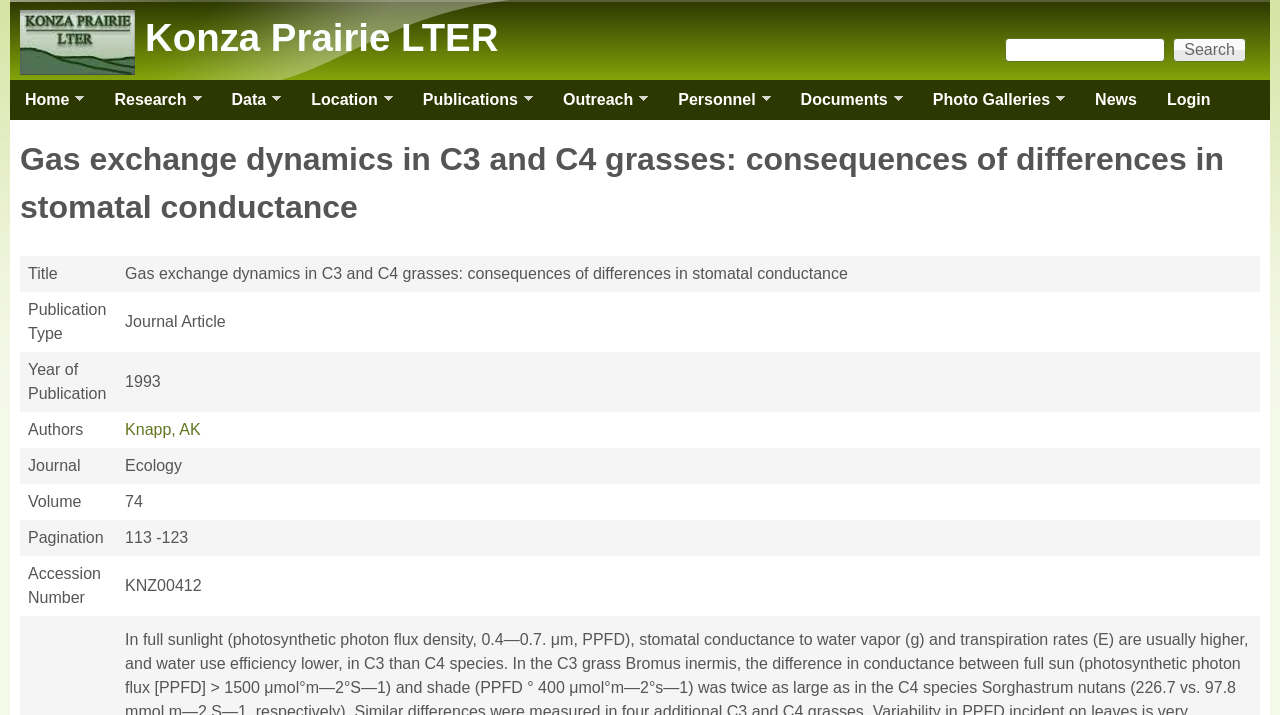Create an elaborate caption that covers all aspects of the webpage.

This webpage is about a research article titled "Gas exchange dynamics in C3 and C4 grasses: consequences of differences in stomatal conductance" from the Konza Prairie LTER (Long-Term Ecological Research) program. 

At the top of the page, there is a link to "Skip to main content" and a logo of Konza Prairie LTER, which is an image with a link to the program's homepage. Below the logo, there is a heading with the program's name, and a link to the program's homepage. 

On the top right, there is a search form with a search box and a search button. 

The main menu is located on the left side of the page, with links to various sections such as "Home", "Research", "Data", "Location", "Publications", "Outreach", "Personnel", "Documents", "Photo Galleries", "News", and "Login". 

The main content of the page is a table displaying the details of the research article, including the title, publication type, year of publication, authors, journal, volume, pagination, and accession number. The authors' names are links to their profiles.